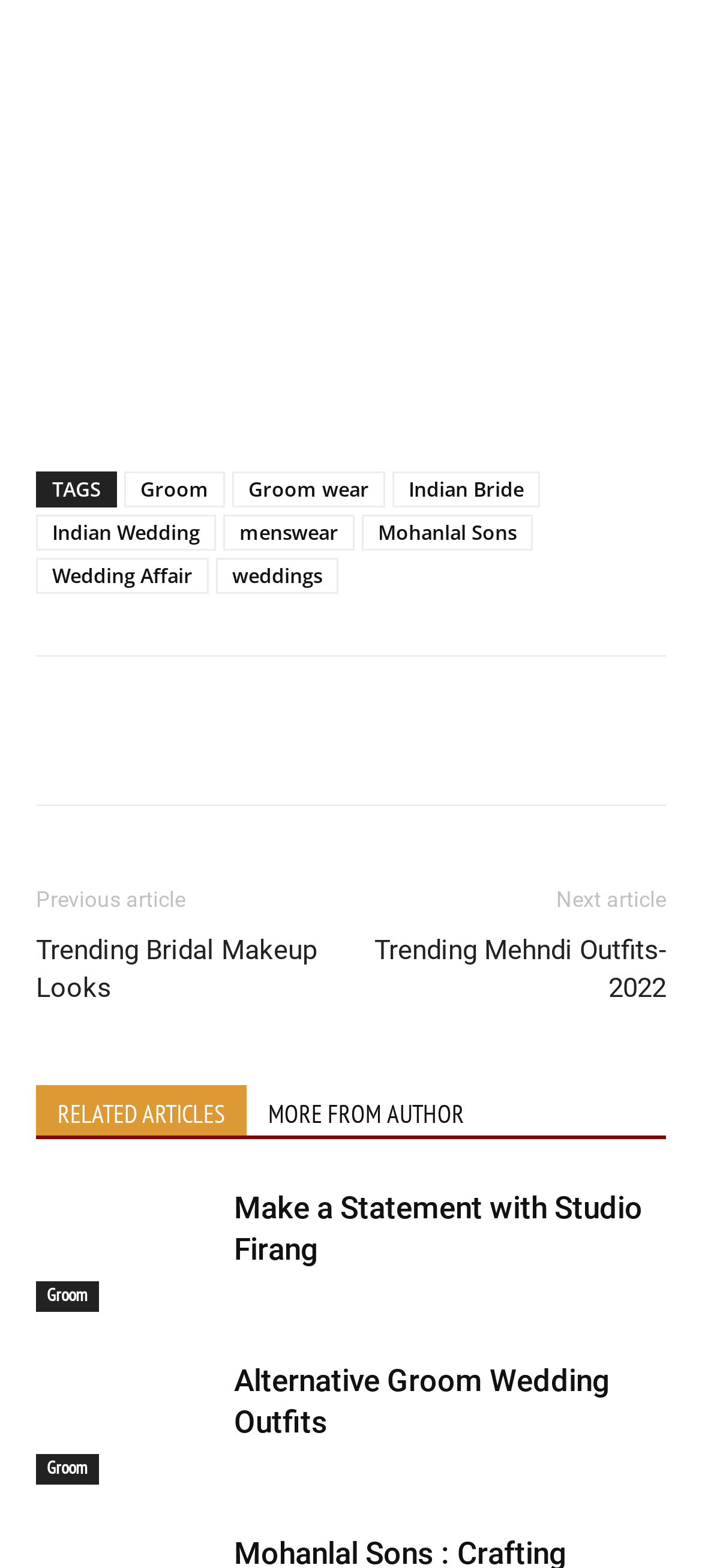Predict the bounding box coordinates of the area that should be clicked to accomplish the following instruction: "Explore the 'Make a stylish statement on your big day with Thread & Ari Work ensembles of Studio Firang' link". The bounding box coordinates should consist of four float numbers between 0 and 1, i.e., [left, top, right, bottom].

[0.051, 0.758, 0.308, 0.837]